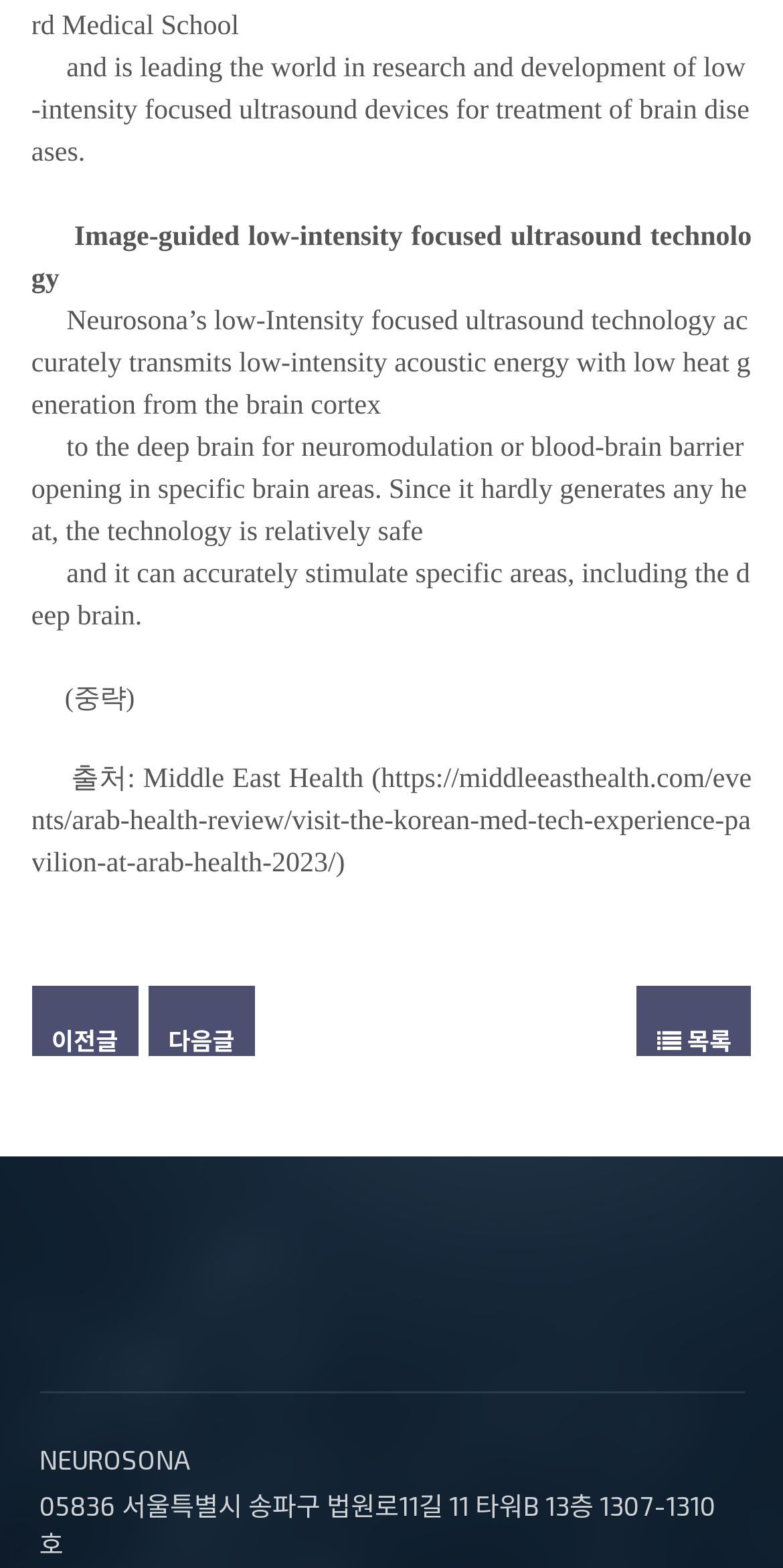What is Neurosona leading in?
From the details in the image, answer the question comprehensively.

Based on the text on the webpage, Neurosona is leading the world in research and development of low-intensity focused ultrasound devices for treatment of brain diseases.